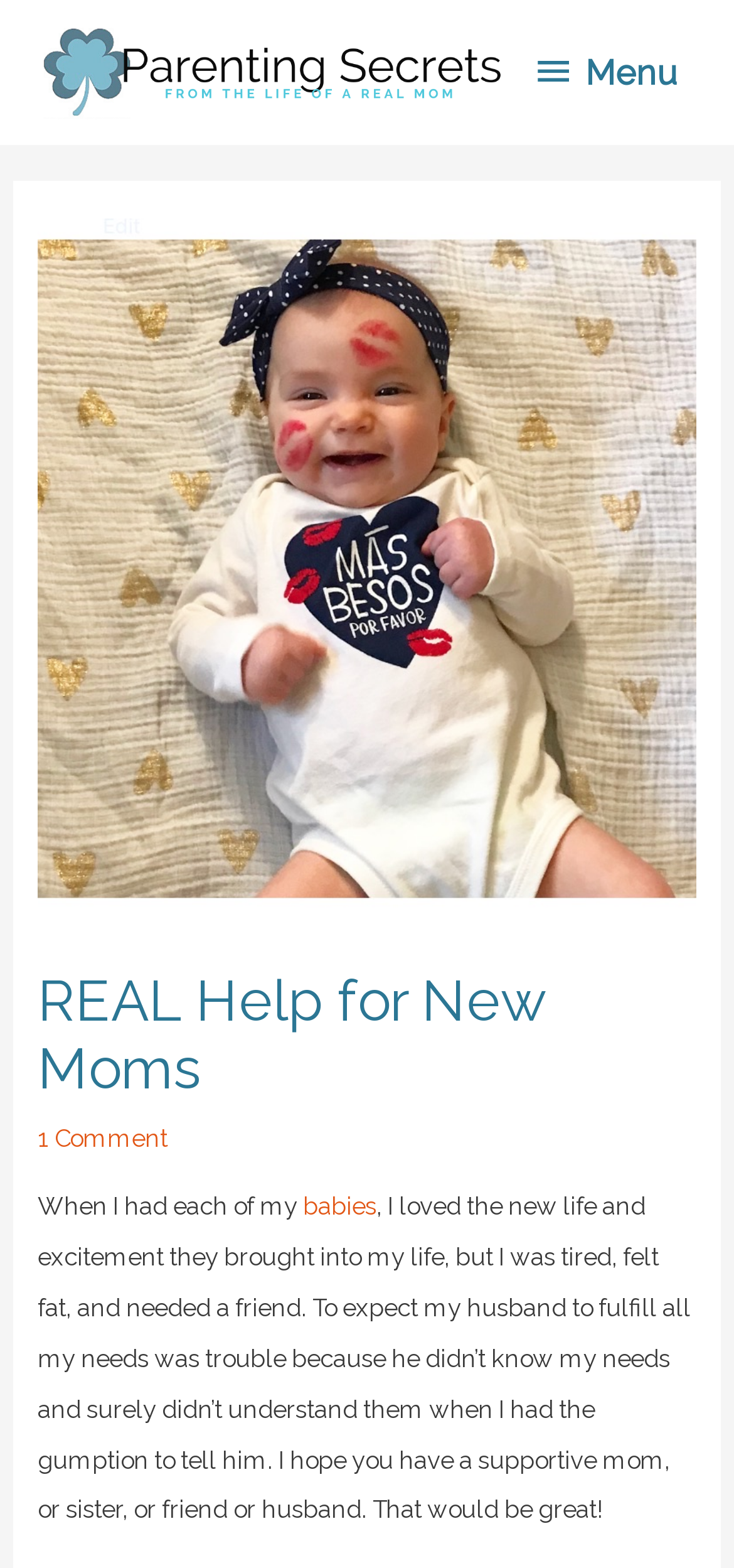Please provide the bounding box coordinates for the UI element as described: "1 Comment". The coordinates must be four floats between 0 and 1, represented as [left, top, right, bottom].

[0.051, 0.717, 0.228, 0.735]